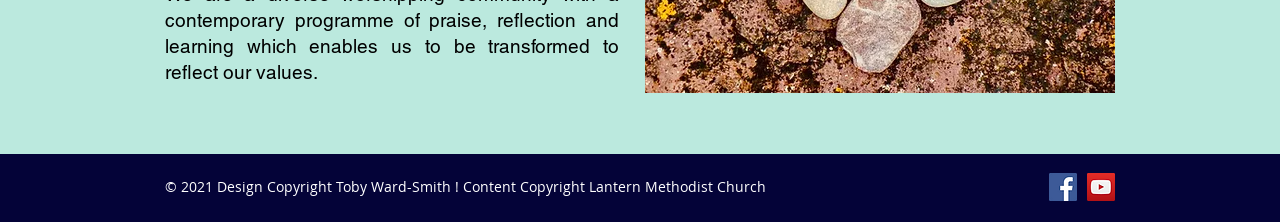Who is the designer of the webpage?
Use the image to give a comprehensive and detailed response to the question.

The designer of the webpage is Toby Ward-Smith, as indicated by the copyright text at the bottom of the webpage, which says 'Design Copyright Toby Ward-Smith'.